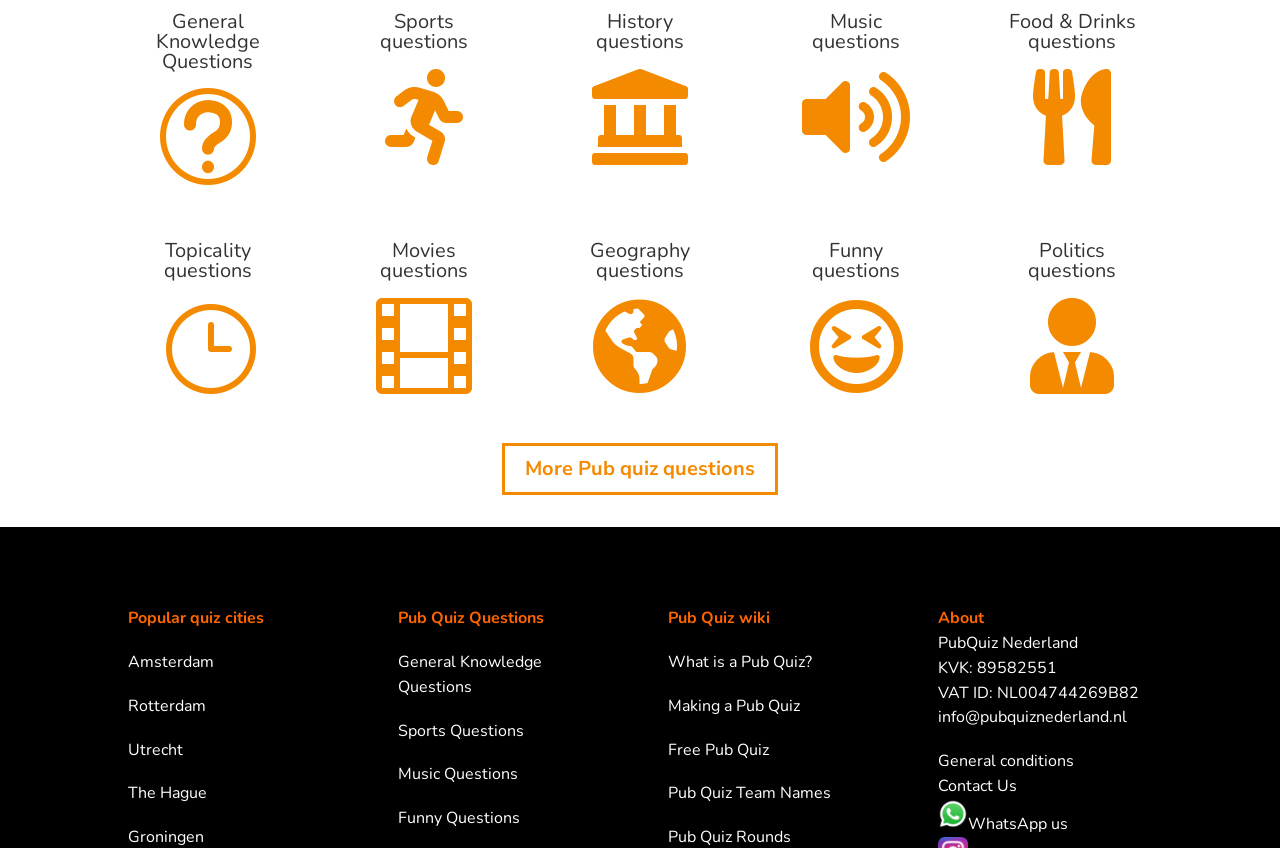Please answer the following question using a single word or phrase: 
What type of questions are listed under 'General Knowledge Questions'?

General Knowledge